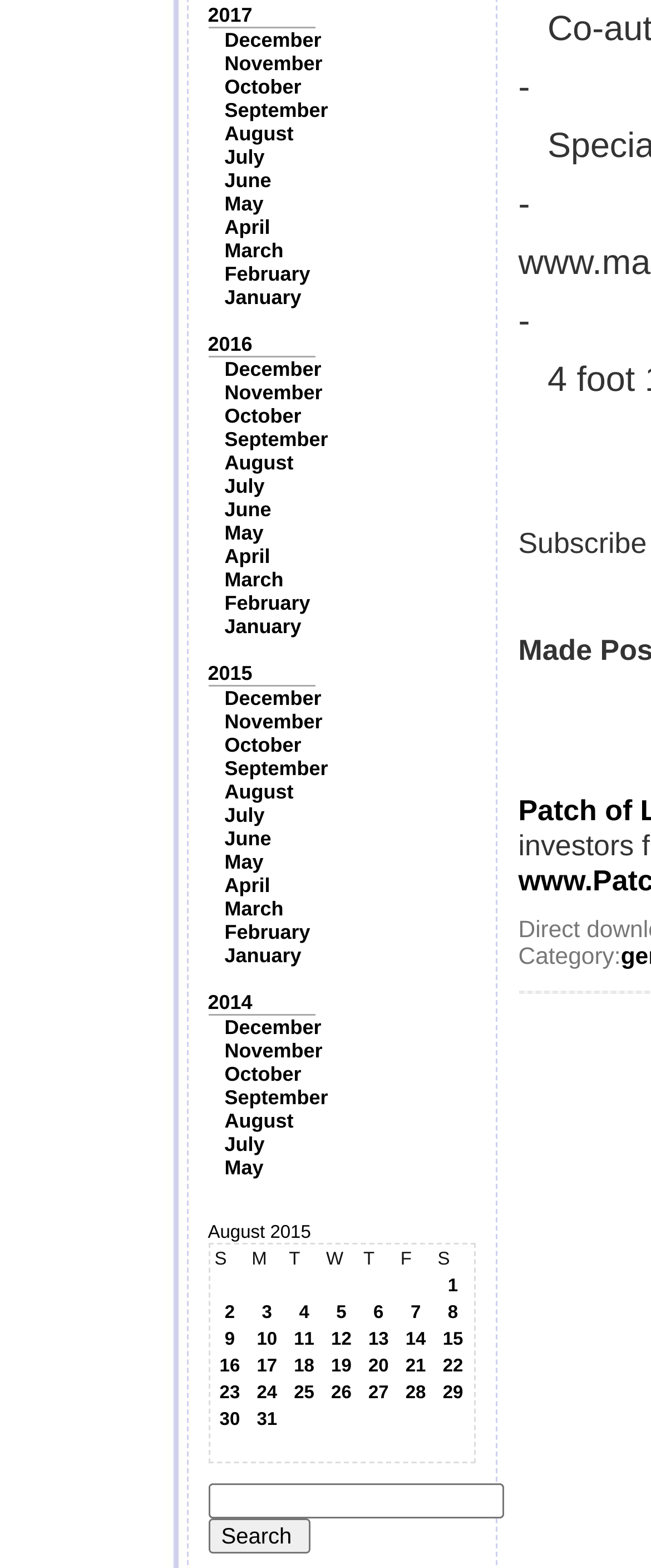Kindly provide the bounding box coordinates of the section you need to click on to fulfill the given instruction: "go to next page".

None